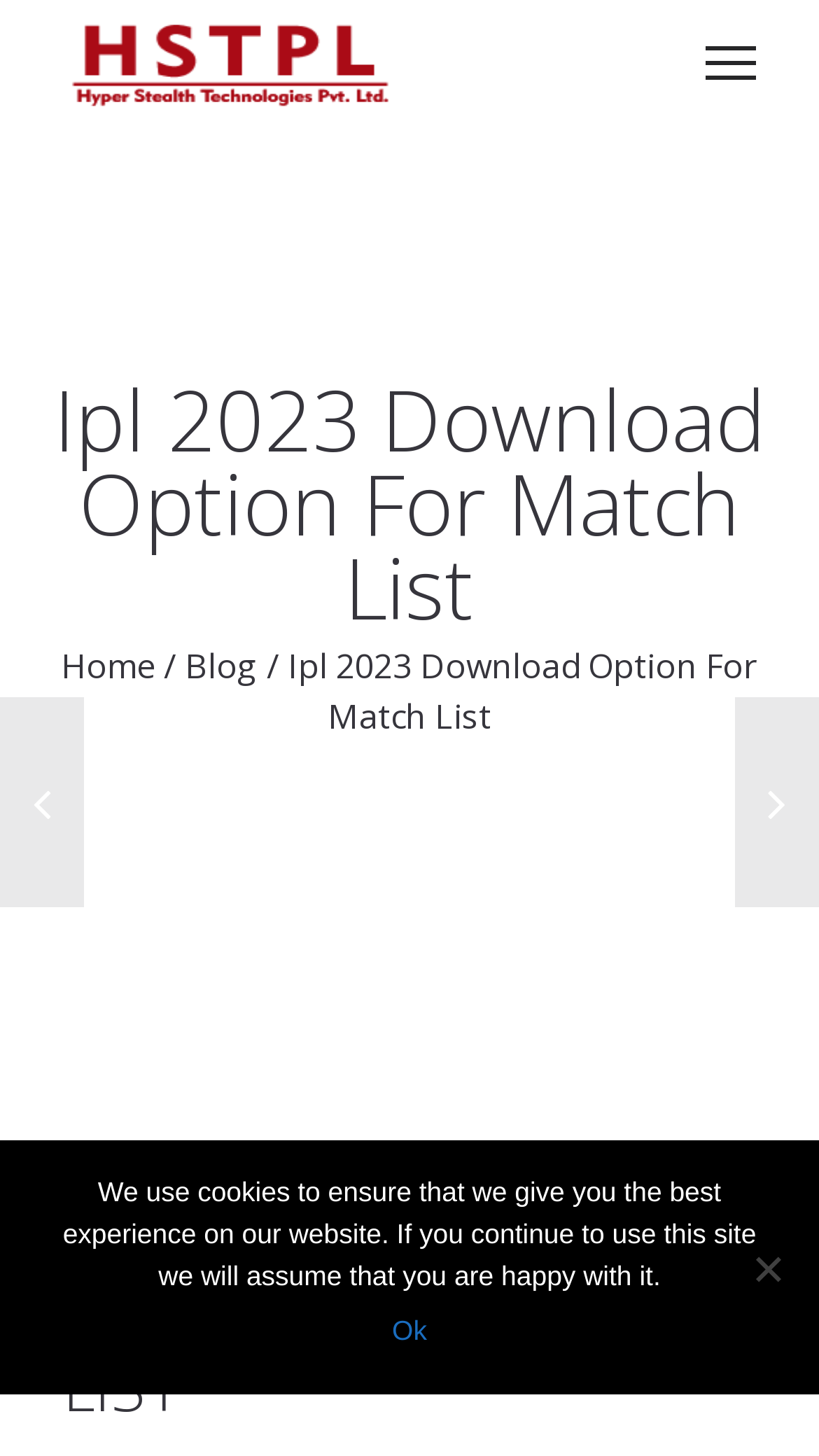Refer to the image and provide a thorough answer to this question:
What is the current page about?

The heading 'Ipl 2023 Download Option For Match List' suggests that the current page is about IPL 2023 match list, and it might provide options to download the match list.